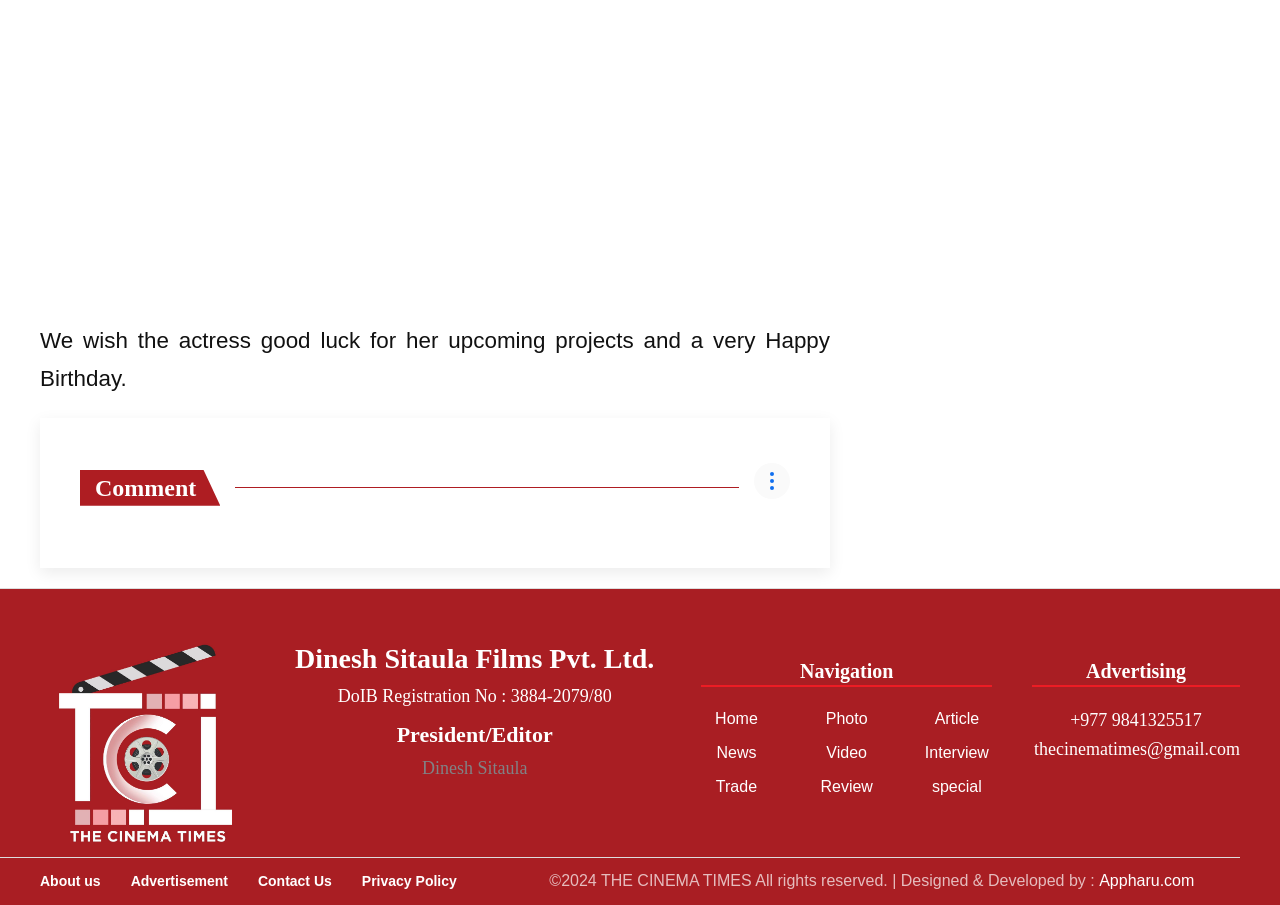Highlight the bounding box coordinates of the element that should be clicked to carry out the following instruction: "Click the 'About us' link". The coordinates must be given as four float numbers ranging from 0 to 1, i.e., [left, top, right, bottom].

[0.031, 0.959, 0.079, 0.989]